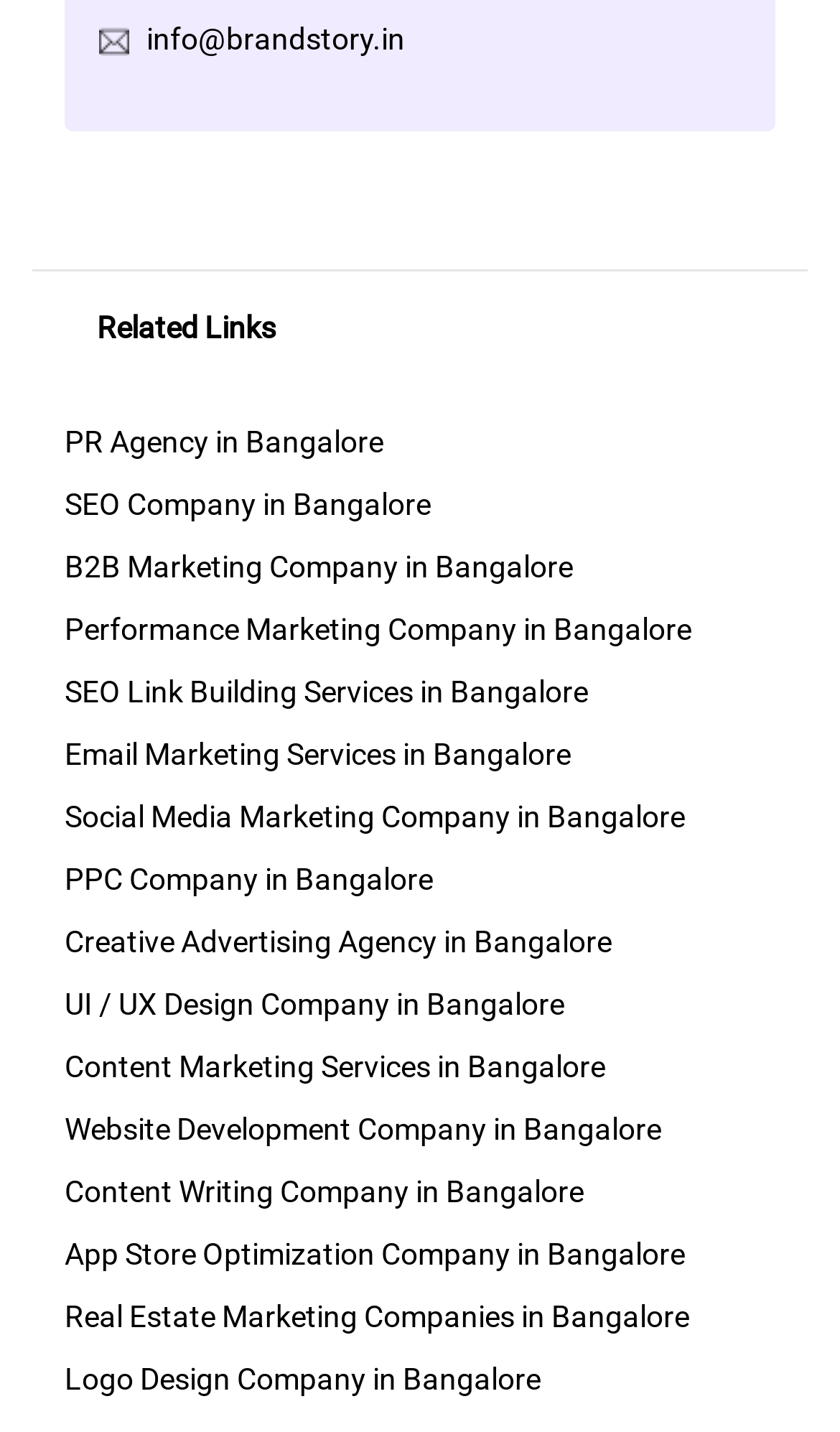Look at the image and give a detailed response to the following question: What is the topic of the 'Related Links' section?

The links listed in the 'Related Links' section have text related to marketing services such as SEO, PPC, social media marketing, and so on, indicating that the topic of this section is marketing services.